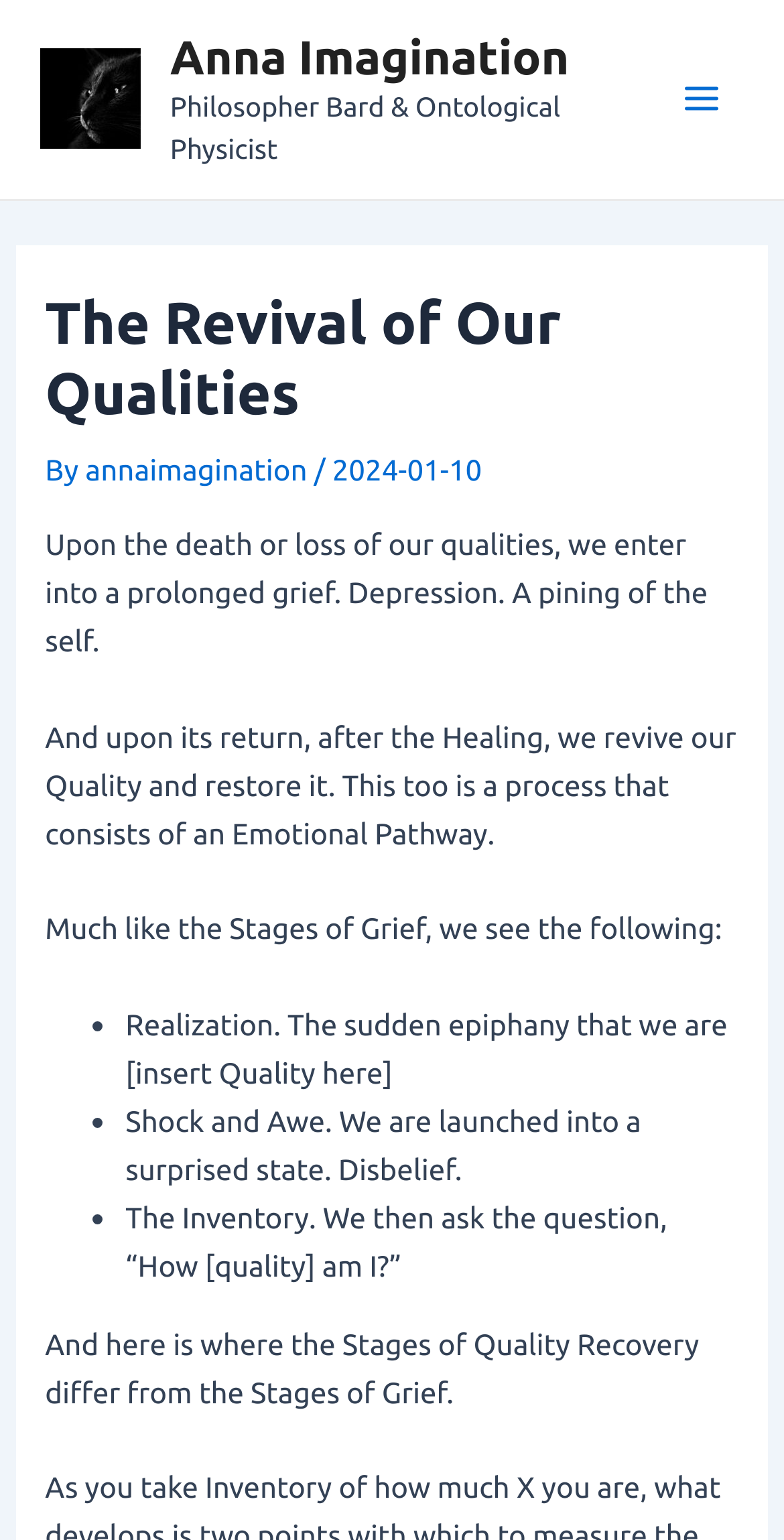What is the process of reviving a quality?
Answer the question based on the image using a single word or a brief phrase.

Emotional Pathway